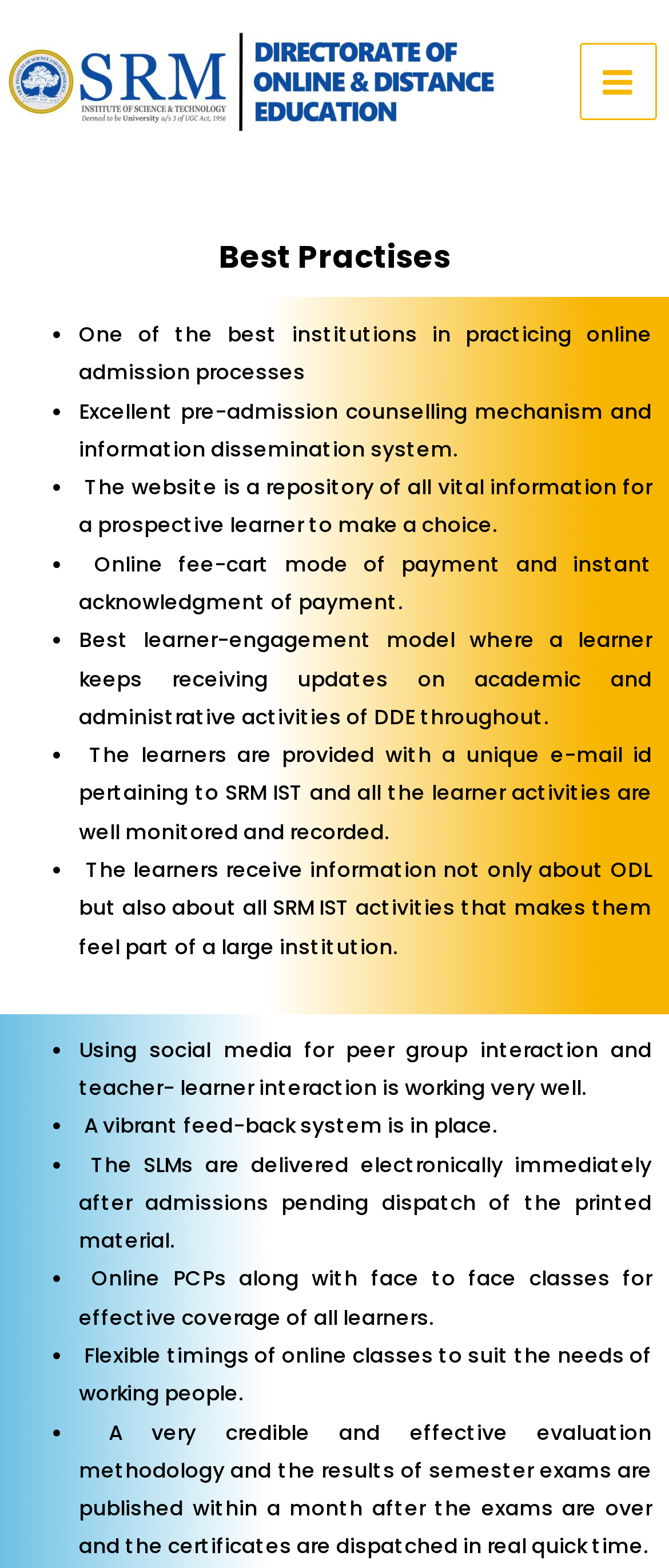What is the purpose of the website?
Provide a well-explained and detailed answer to the question.

According to the webpage, 'The website is a repository of all vital information for a prospective learner to make a choice.' This suggests that the purpose of the website is to provide important information to potential students.